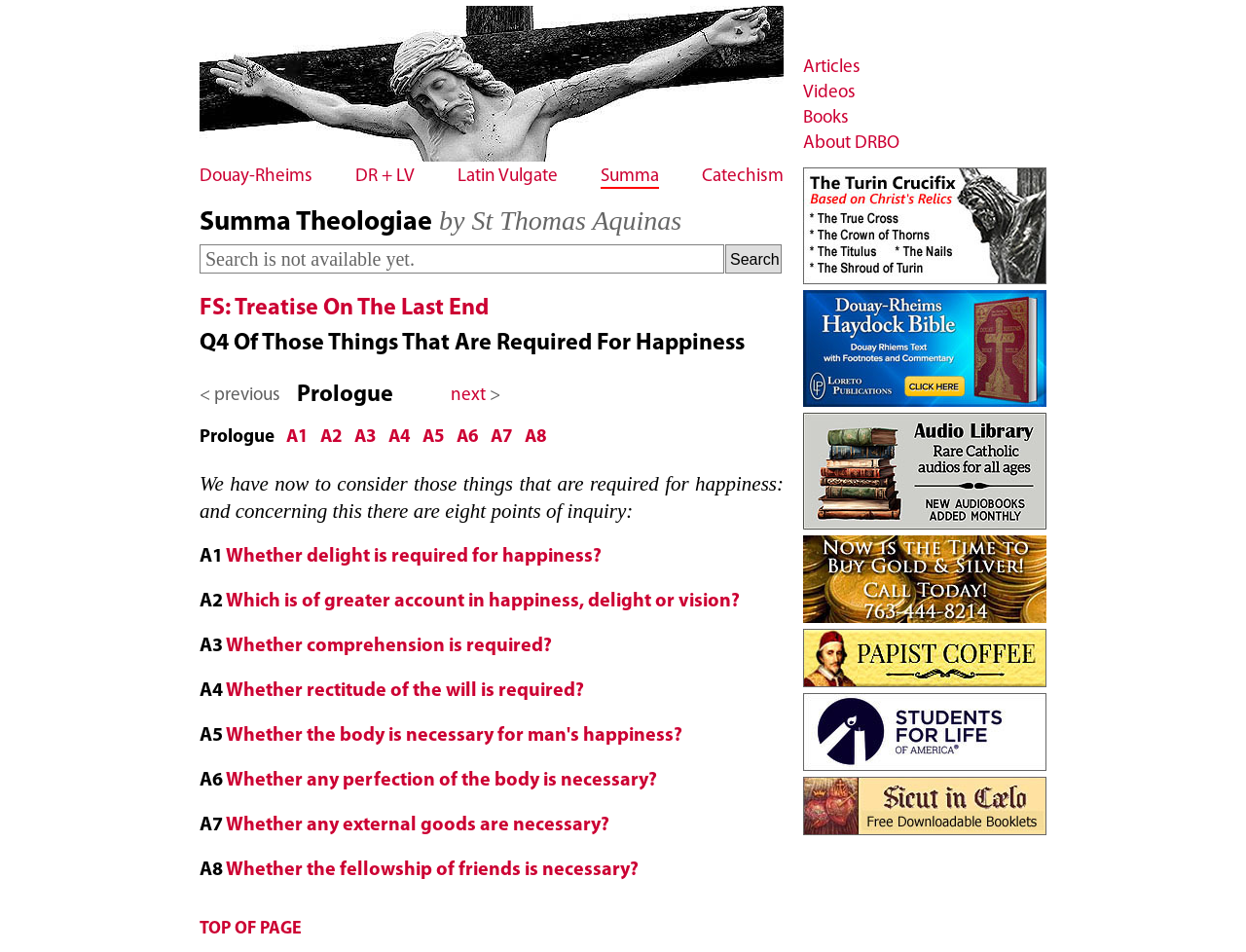Please find the bounding box coordinates for the clickable element needed to perform this instruction: "Click on the 'Articles' link".

[0.645, 0.061, 0.691, 0.084]